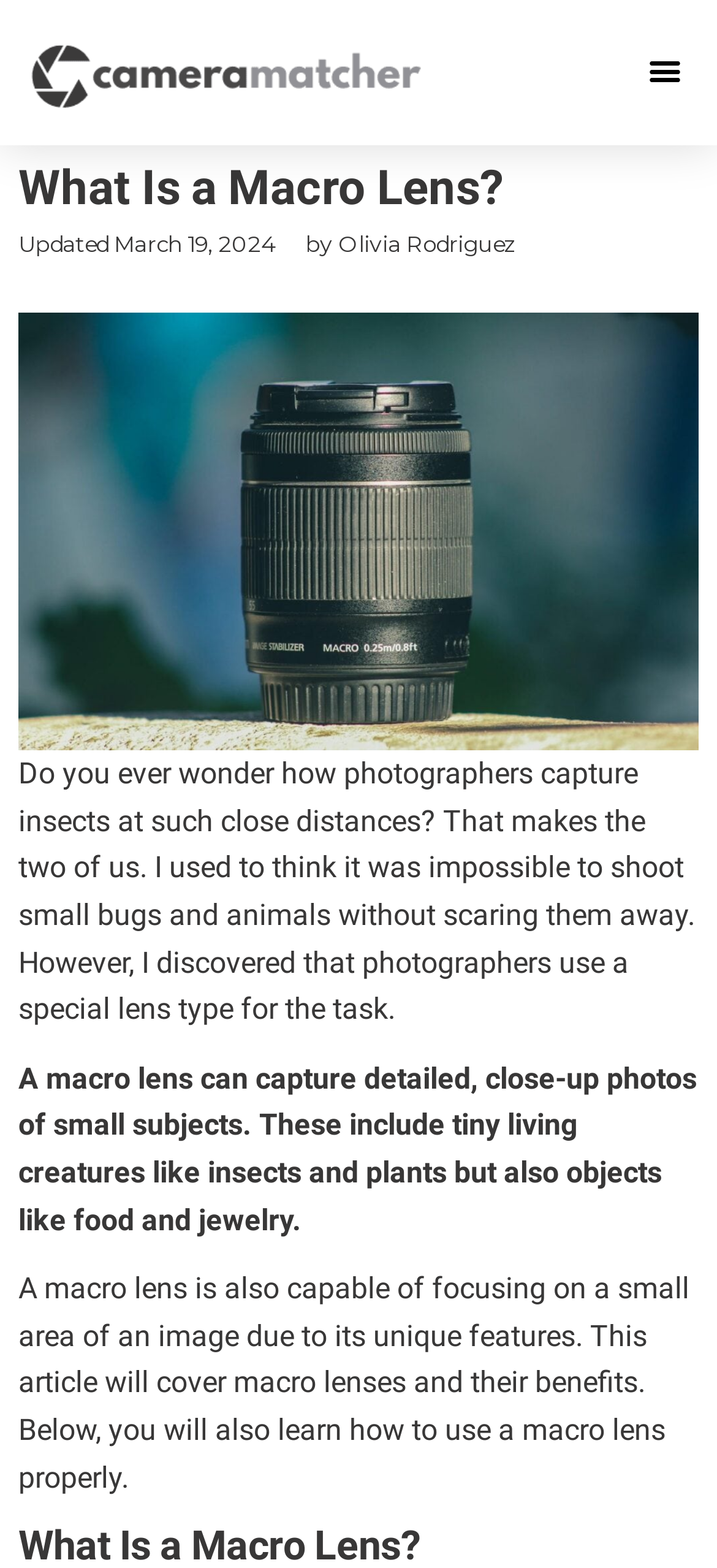What is the date of the article update?
Please provide a comprehensive answer based on the contents of the image.

The update date is mentioned in the text 'Updated March 19, 2024' which is located below the heading 'What Is a Macro Lens?'.